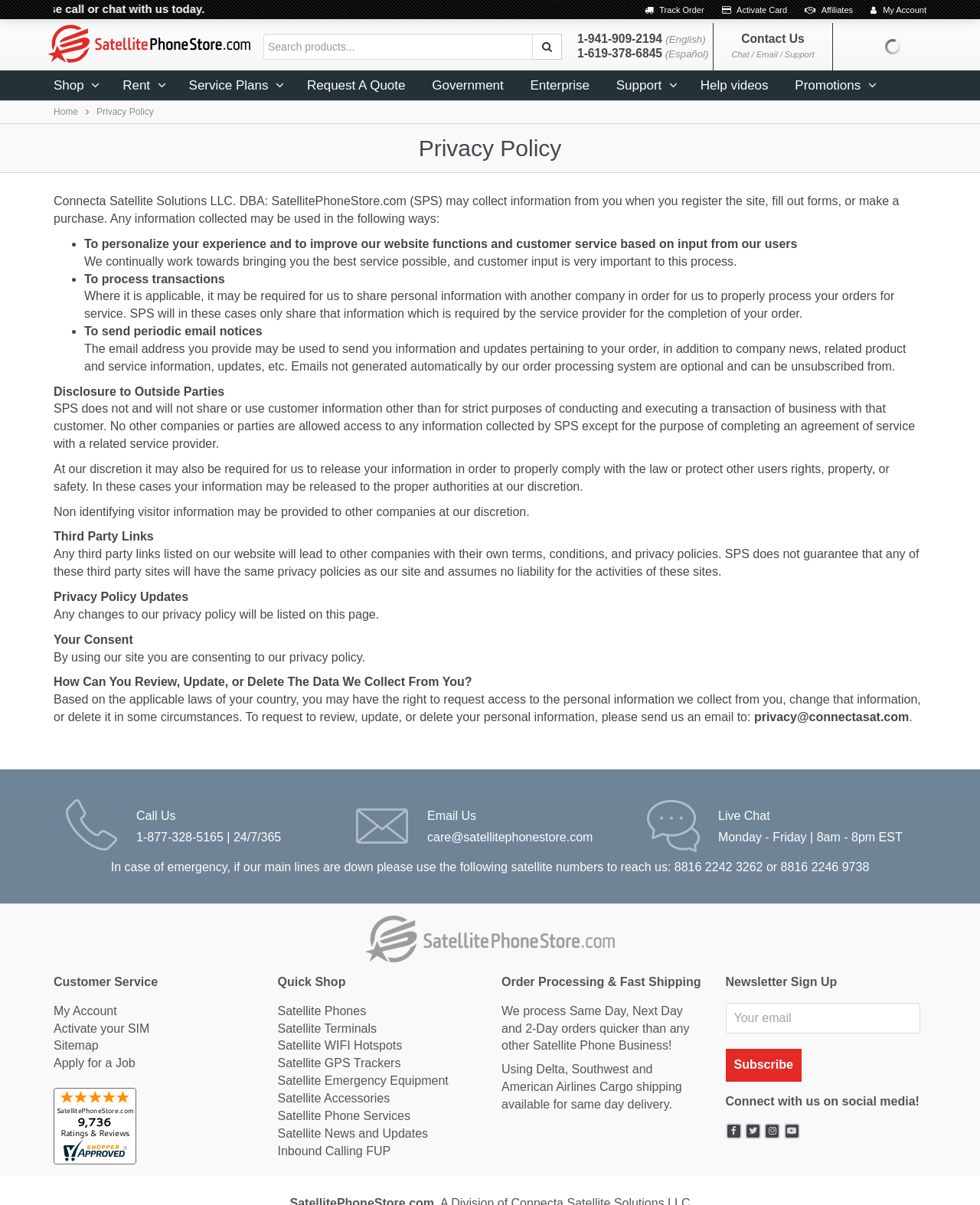From the webpage screenshot, predict the bounding box of the UI element that matches this description: "Subscribe".

[0.74, 0.87, 0.818, 0.897]